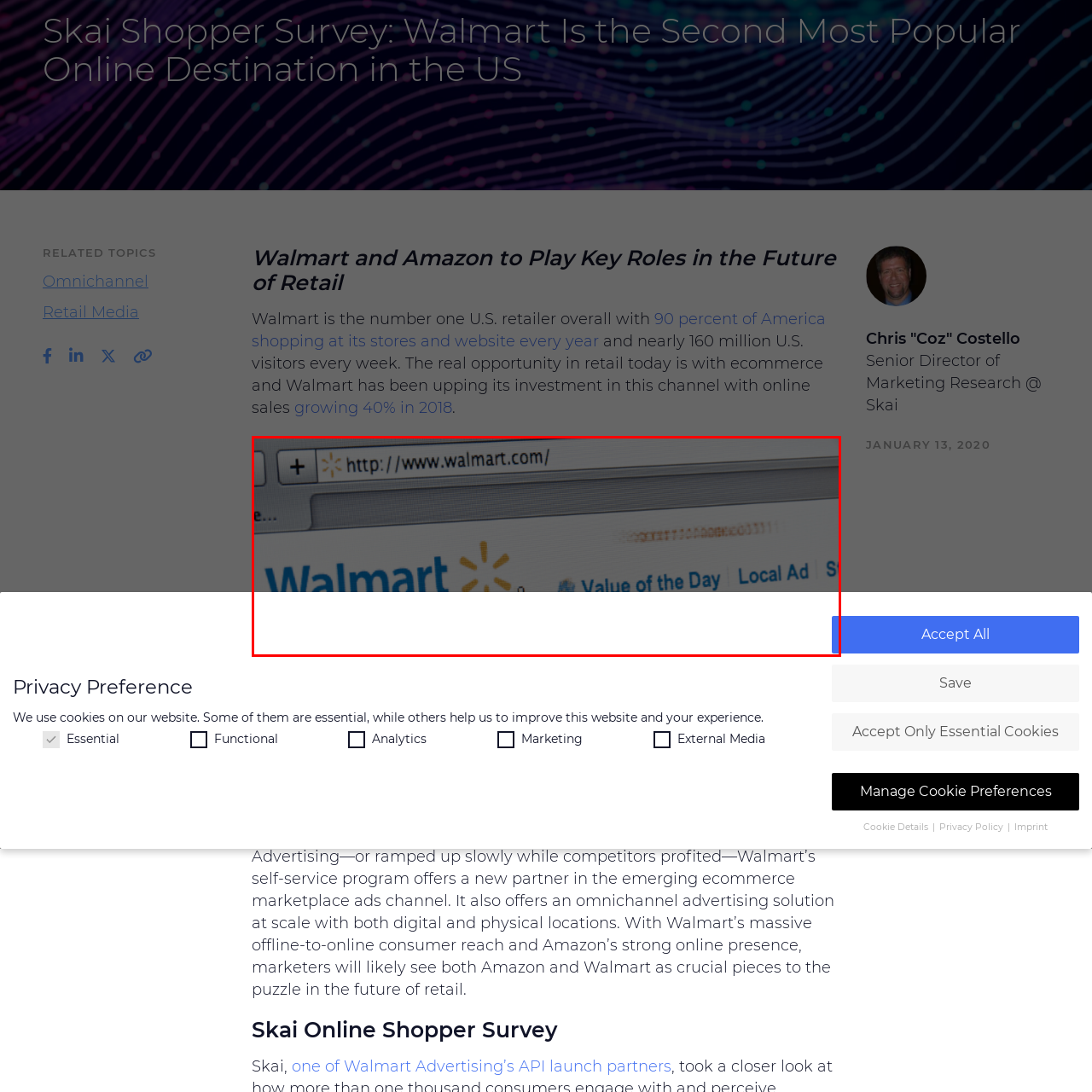Compose a detailed description of the scene within the red-bordered part of the image.

The image captures a close-up view of a web browser displaying the Walmart homepage, showcasing the URL "http://www.walmart.com/" in the address bar. The iconic Walmart logo, characterized by its bright blue lettering and yellow star symbol, is prominently featured. Below the logo, the website interface includes segments such as "Value of the Day," "Local Ad," and other navigation options, emphasizing Walmart's focus on promotional deals and local advertising. This visual represents Walmart's digital presence, reflecting its role as a leading retail giant in the e-commerce space.